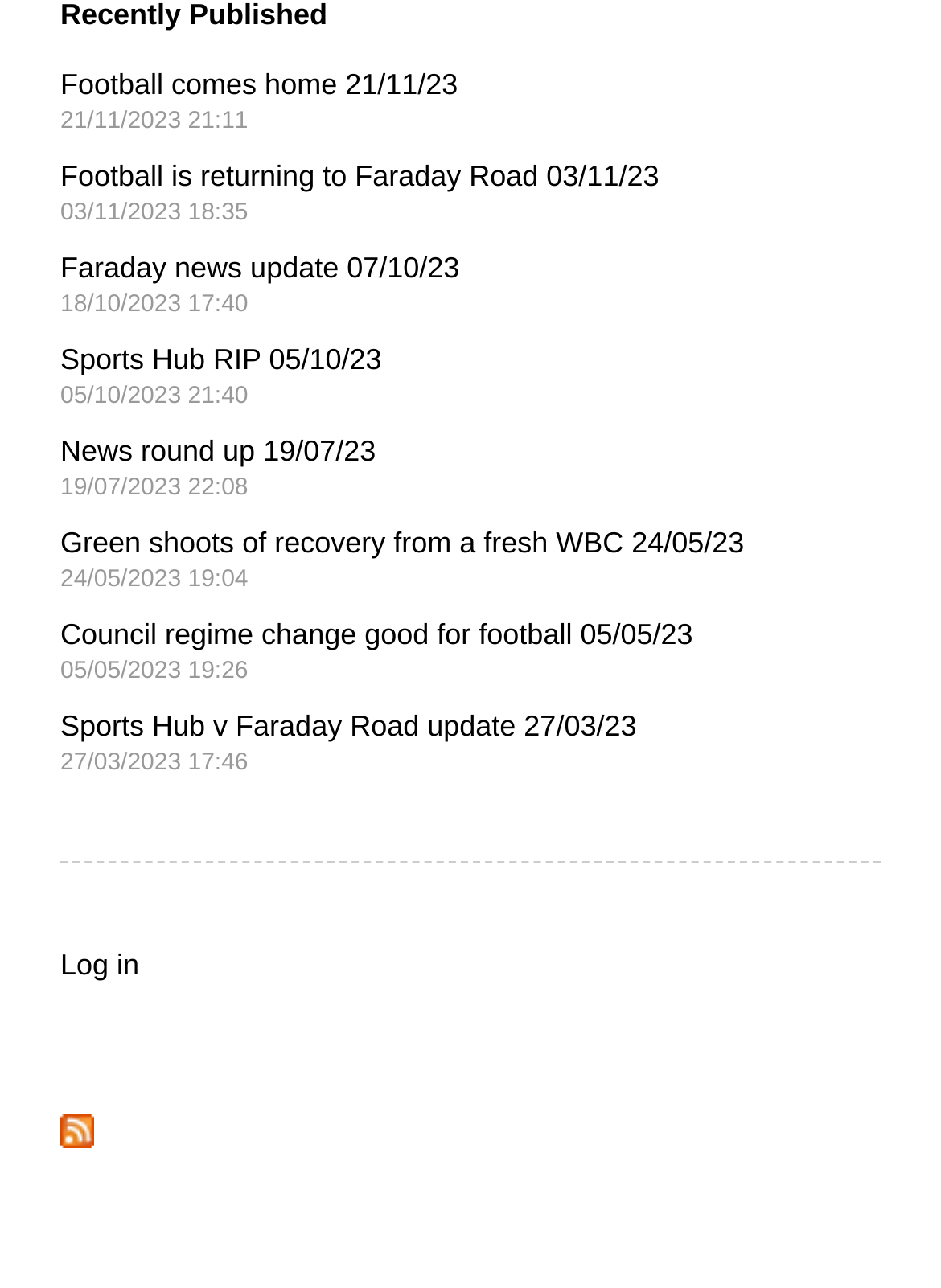Please identify the bounding box coordinates of the element's region that should be clicked to execute the following instruction: "View news about football coming home". The bounding box coordinates must be four float numbers between 0 and 1, i.e., [left, top, right, bottom].

[0.064, 0.052, 0.487, 0.105]